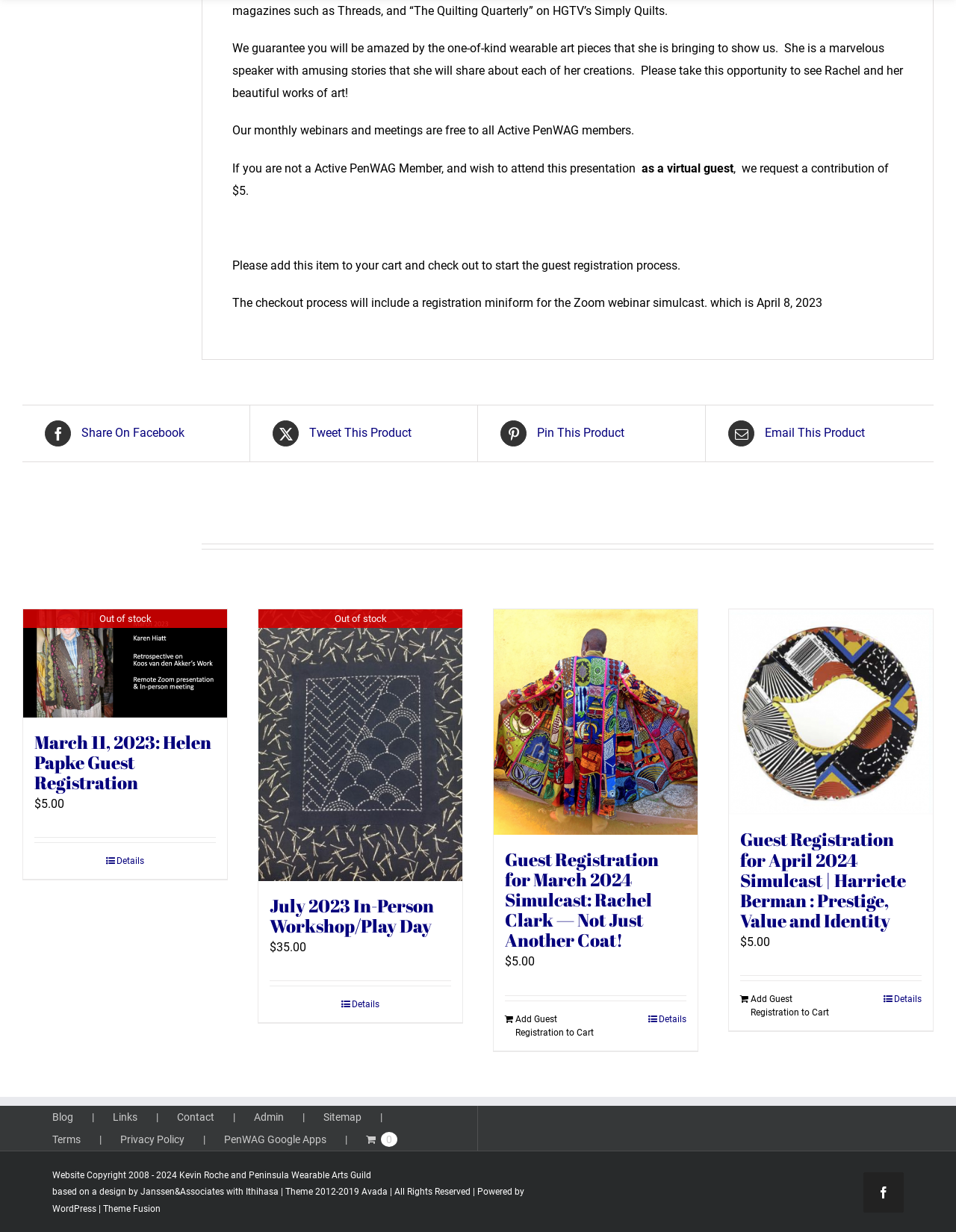What is the topic of the webinar on April 8, 2023?
Using the image, provide a concise answer in one word or a short phrase.

Rachel Clark — Not Just Another Coat!